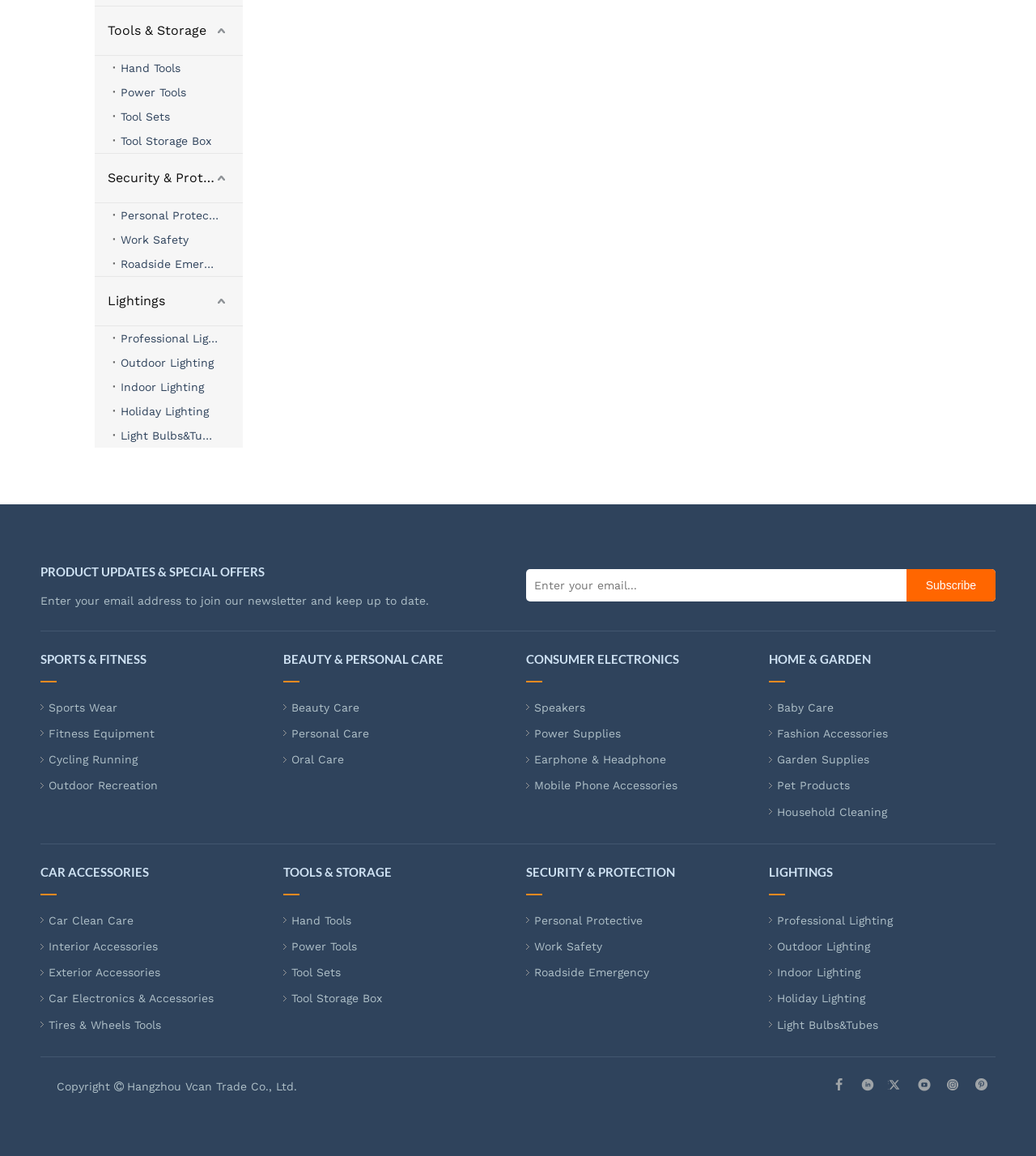Select the bounding box coordinates of the element I need to click to carry out the following instruction: "Explore Professional Lighting".

[0.75, 0.791, 0.862, 0.802]